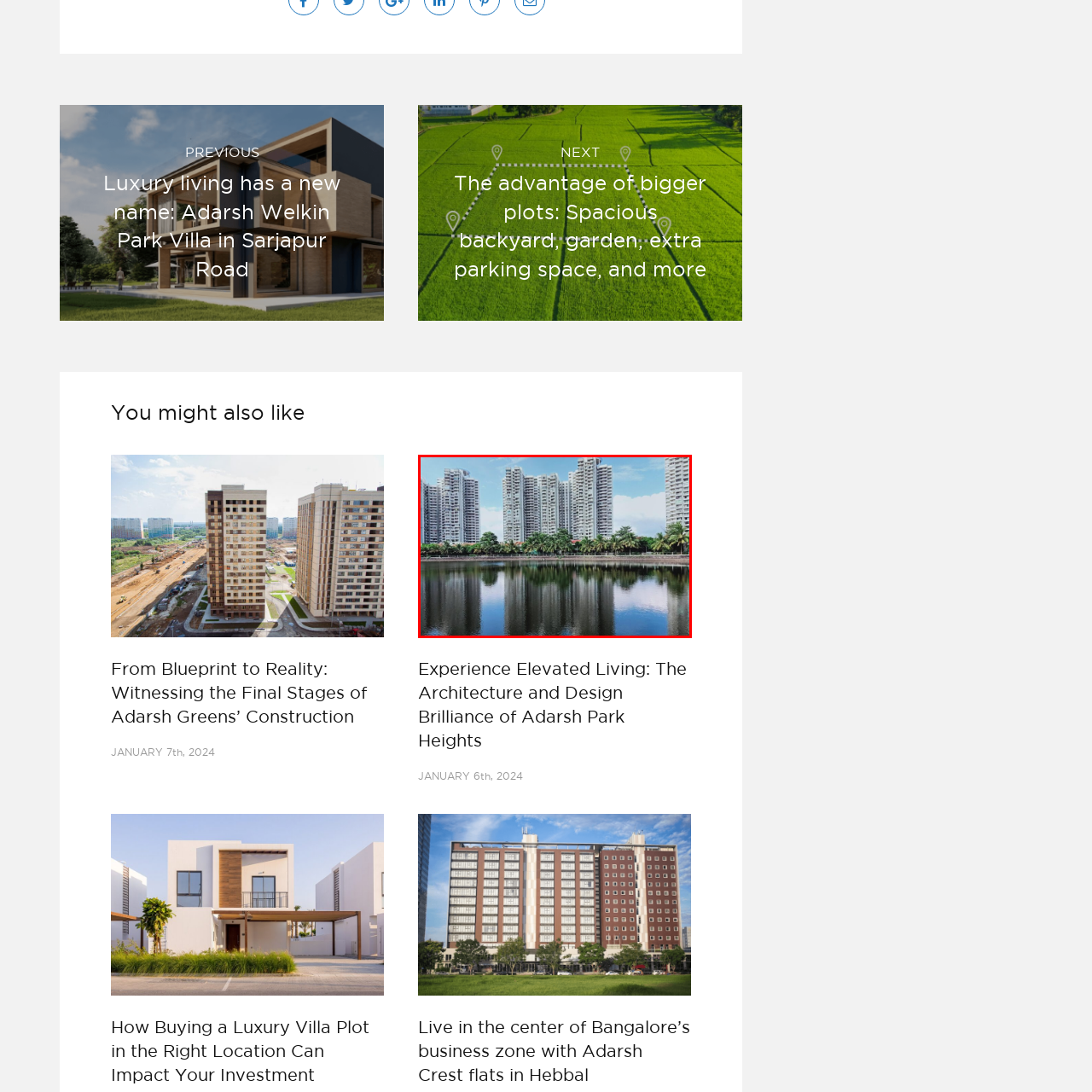What type of trees line the water's edge?
Pay attention to the image outlined by the red bounding box and provide a thorough explanation in your answer, using clues from the image.

The vibrant palm trees lining the water's edge create a striking contrast with the clear blue sky above, adding to the serene atmosphere of the scene.